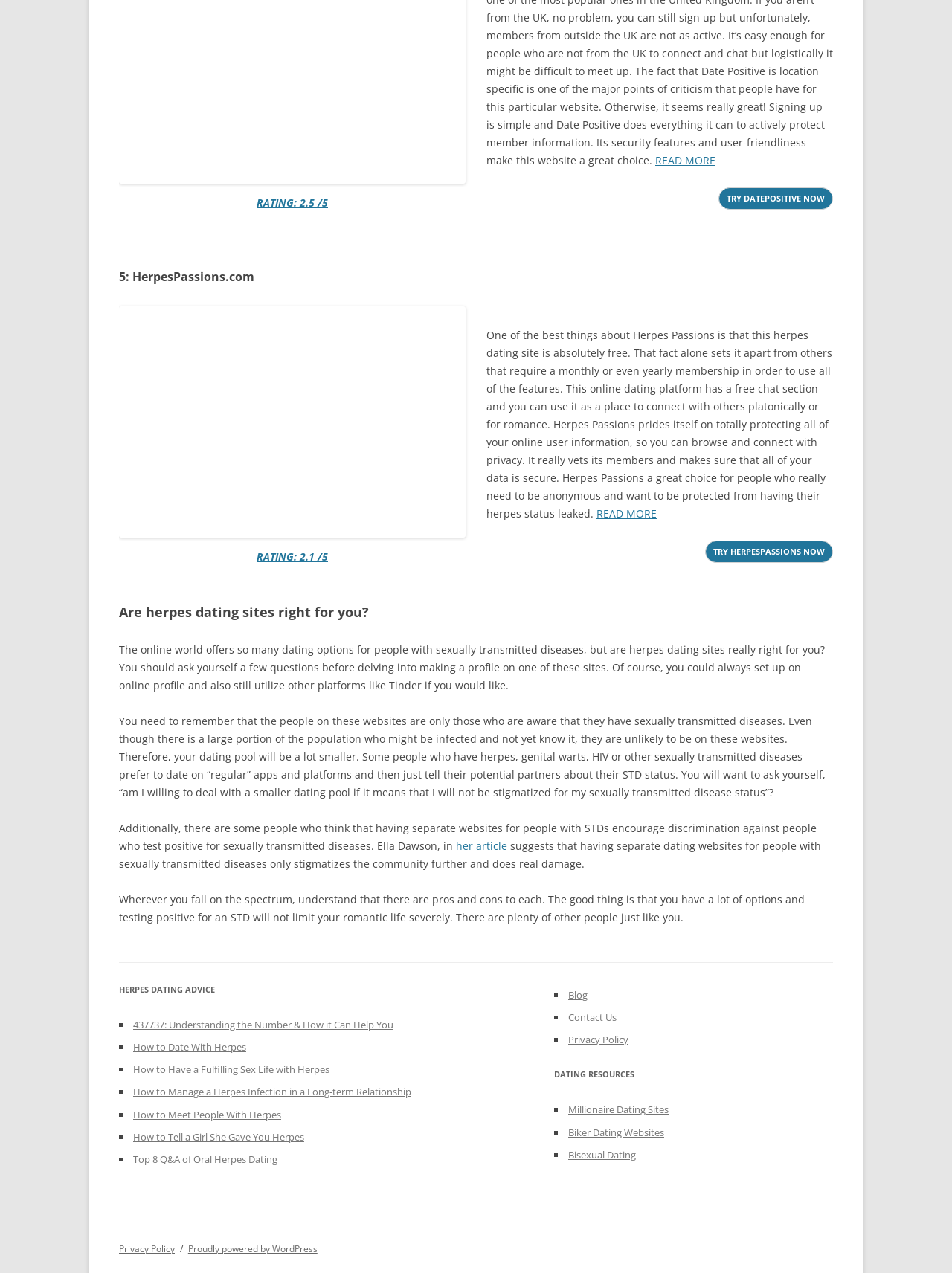Find the bounding box coordinates of the element to click in order to complete the given instruction: "Explore herpes dating advice."

[0.125, 0.77, 0.514, 0.784]